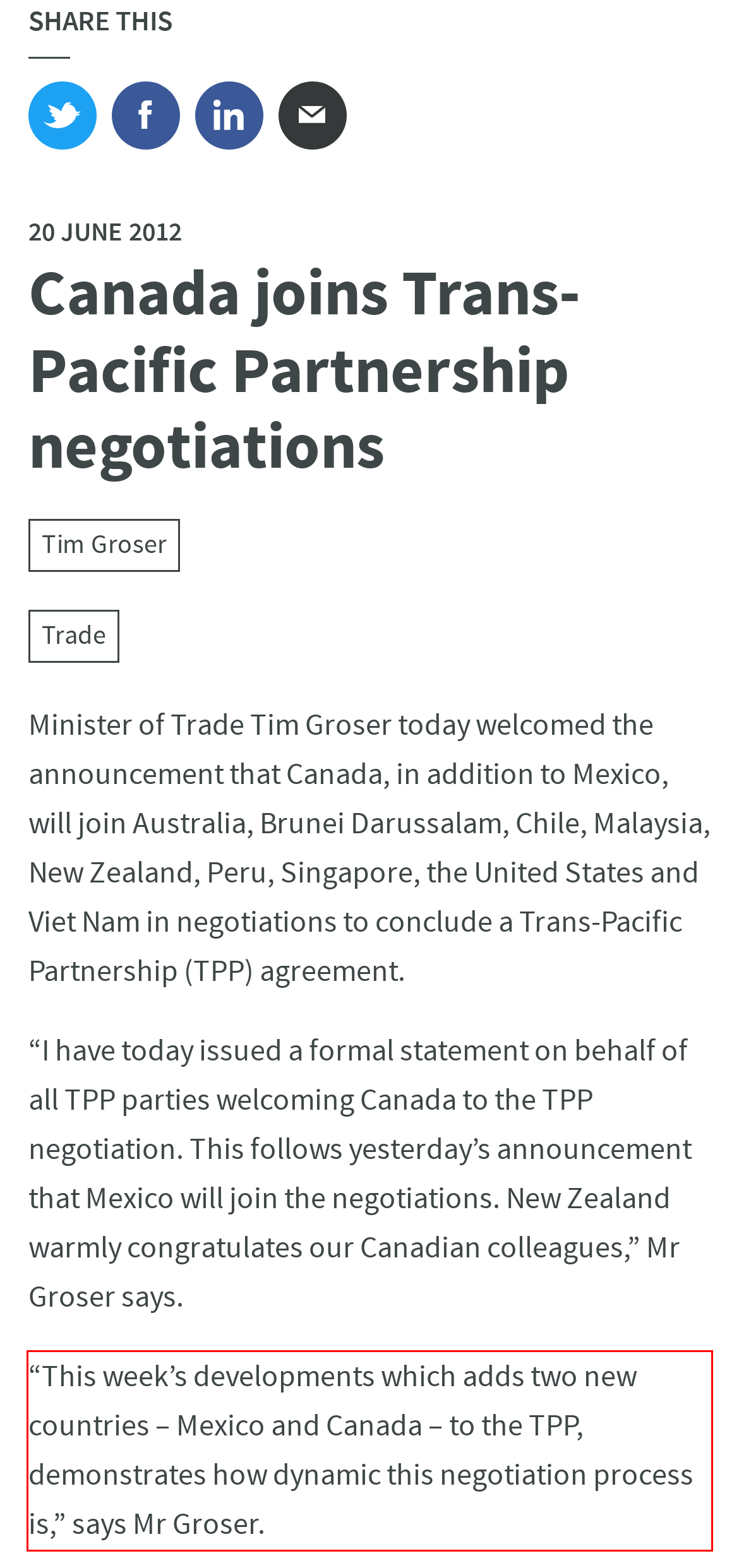Your task is to recognize and extract the text content from the UI element enclosed in the red bounding box on the webpage screenshot.

“This week’s developments which adds two new countries – Mexico and Canada – to the TPP, demonstrates how dynamic this negotiation process is,” says Mr Groser.